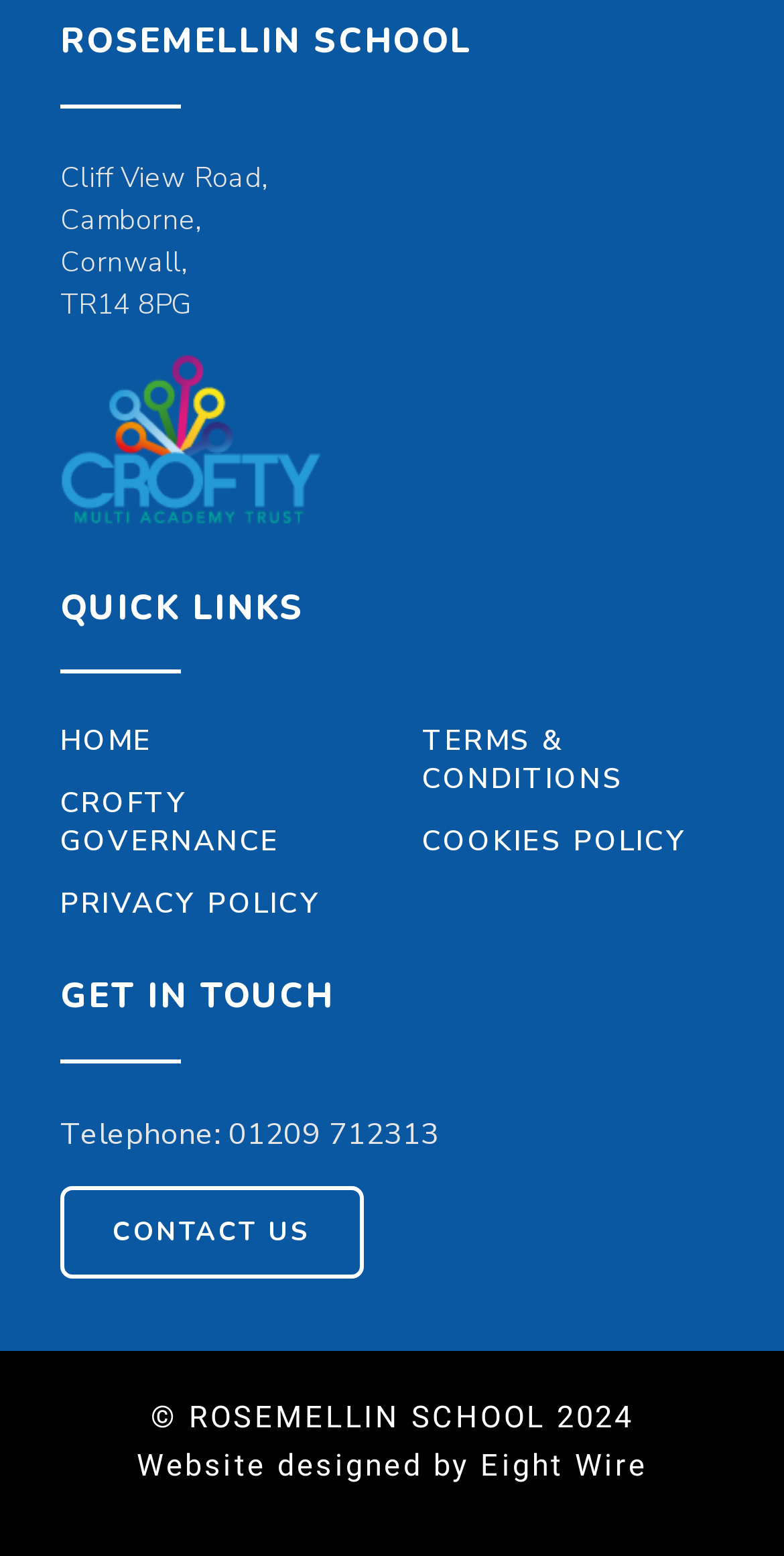Find the bounding box of the element with the following description: "Terms & Conditions". The coordinates must be four float numbers between 0 and 1, formatted as [left, top, right, bottom].

[0.538, 0.464, 0.795, 0.513]